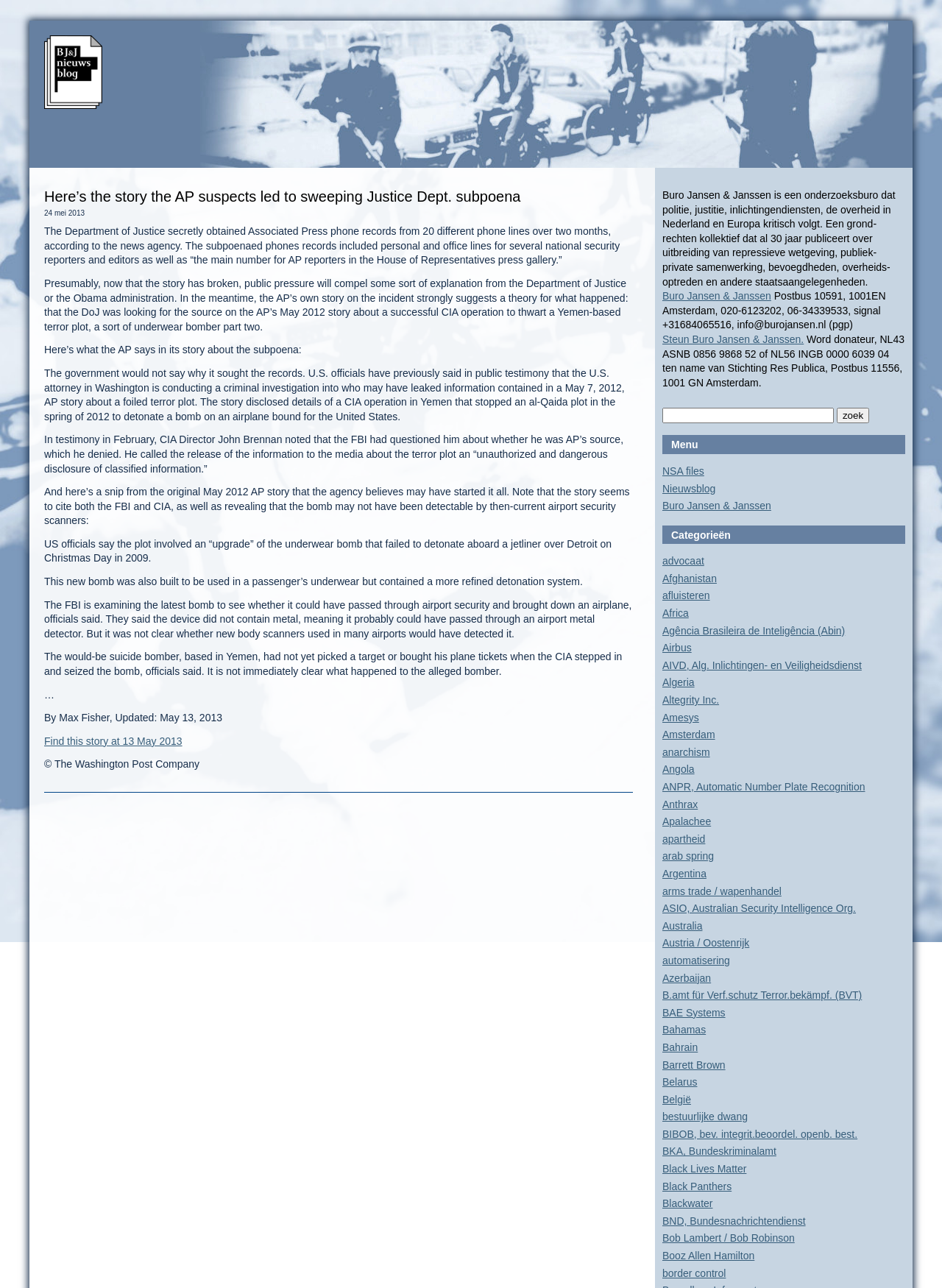Given the description "arab spring", provide the bounding box coordinates of the corresponding UI element.

[0.703, 0.66, 0.758, 0.669]